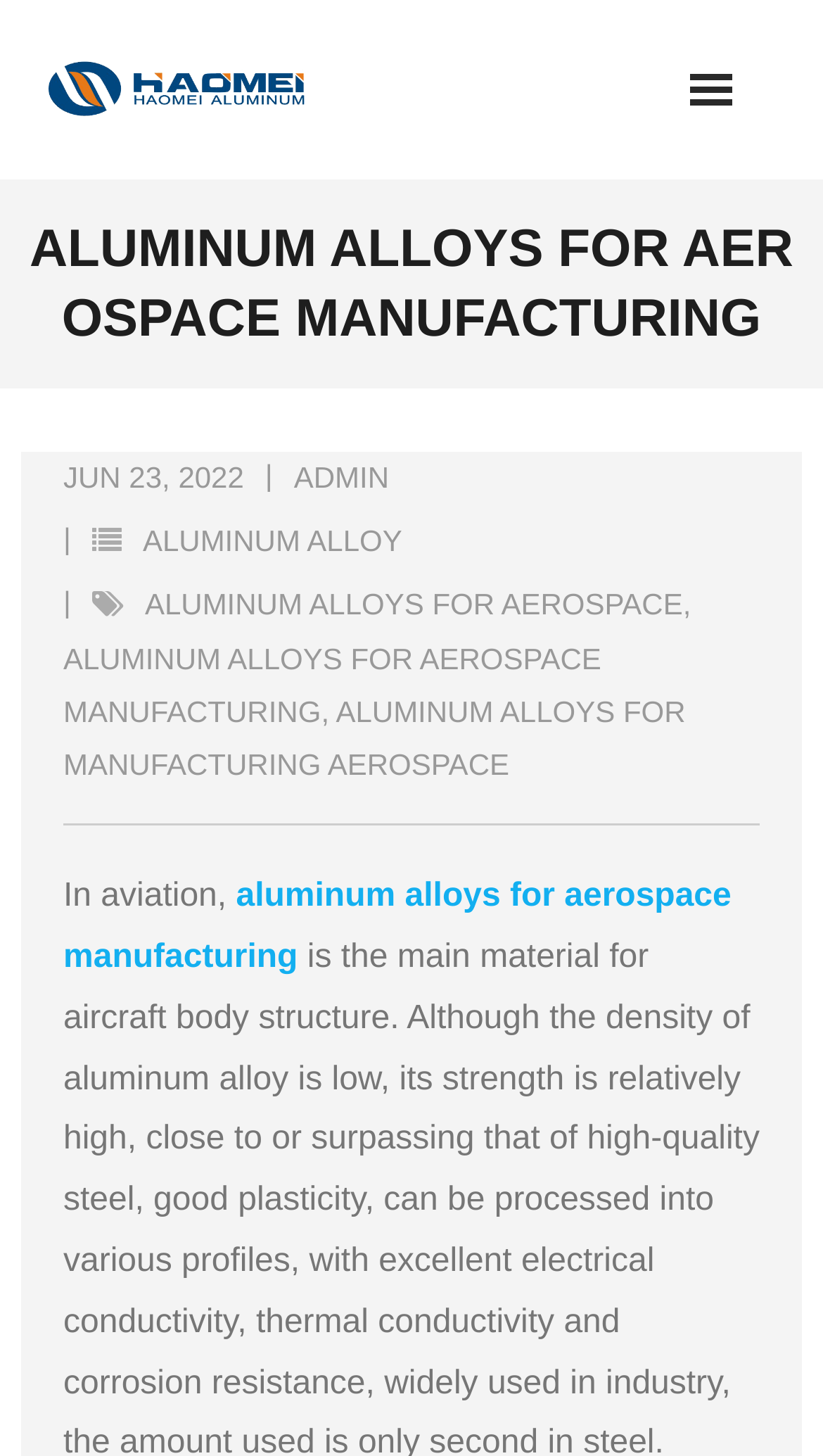Please identify the bounding box coordinates of the element's region that I should click in order to complete the following instruction: "read the article posted on JUN 23, 2022". The bounding box coordinates consist of four float numbers between 0 and 1, i.e., [left, top, right, bottom].

[0.077, 0.316, 0.296, 0.339]